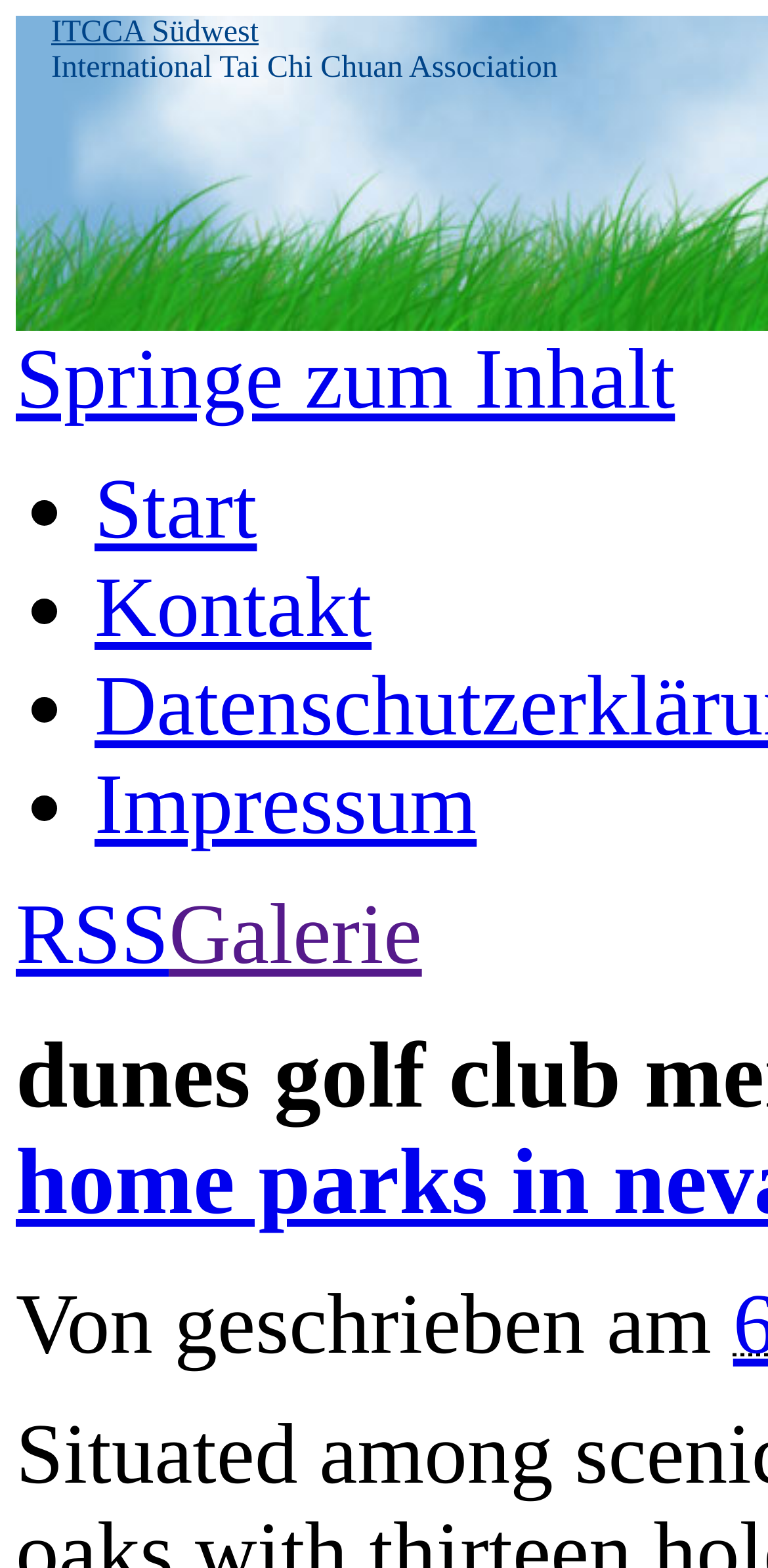Using the format (top-left x, top-left y, bottom-right x, bottom-right y), provide the bounding box coordinates for the described UI element. All values should be floating point numbers between 0 and 1: Springe zum Inhalt

[0.021, 0.212, 0.879, 0.272]